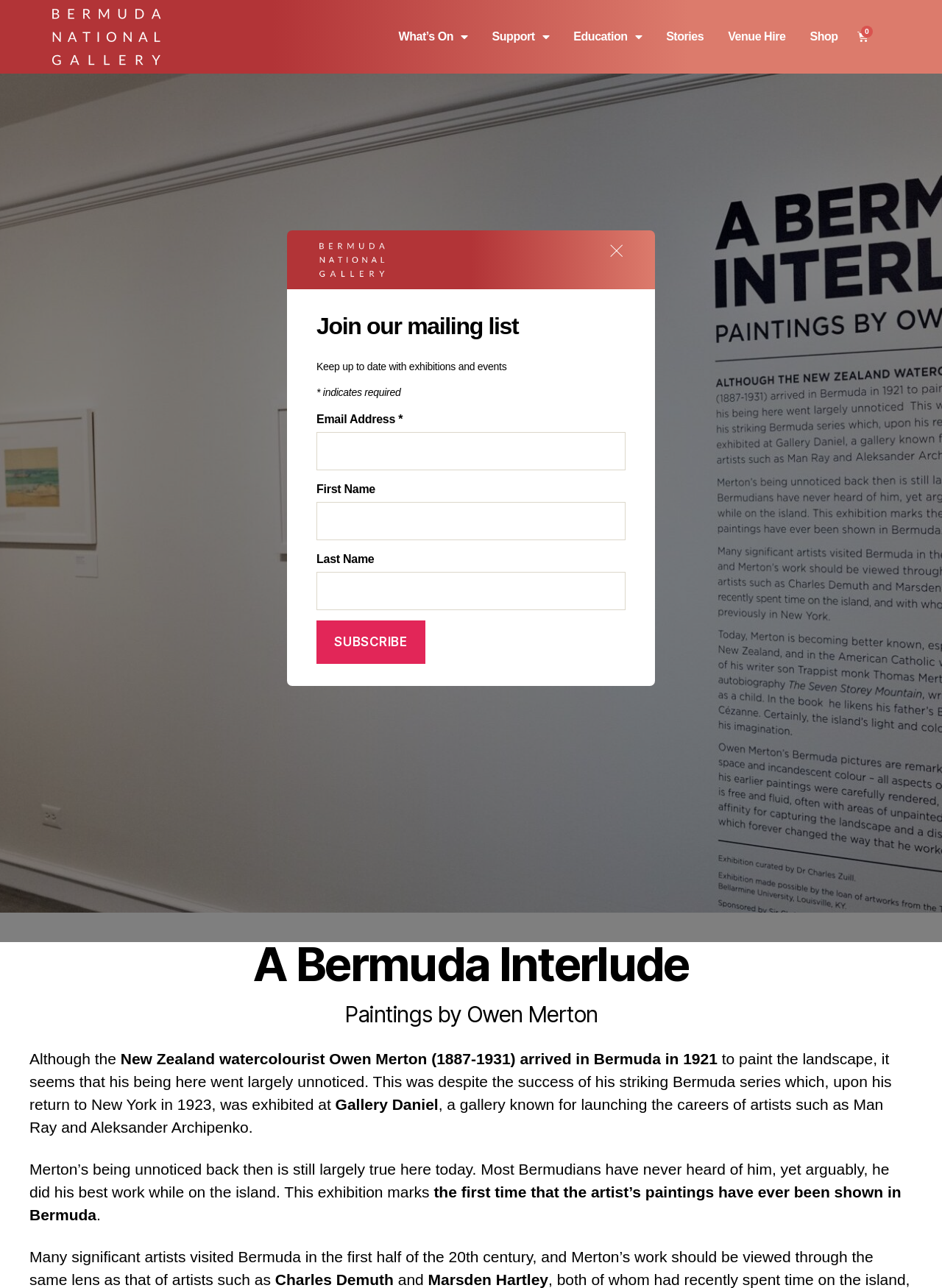Detail the various sections and features of the webpage.

The webpage is about an art exhibition titled "A Bermuda Interlude" at the Bermuda National Gallery, featuring paintings by Owen Merton. At the top of the page, there are seven navigation links: "What's On", "Support", "Education", "Stories", "Venue Hire", "Shop", and "0 Cart". 

Below the navigation links, there is a large header section with two headings: "A Bermuda Interlude" and "Paintings by Owen Merton". 

The main content of the page is a passage of text that describes Owen Merton's life and work. The text is divided into five paragraphs, which provide information about Merton's arrival in Bermuda, his painting career, and the exhibition at the Bermuda National Gallery. 

On the right side of the page, there is a modal dialog box with a heading and a close button. Inside the dialog box, there is a form to join the mailing list, which includes fields for email address, first name, and last name, as well as a subscribe button.